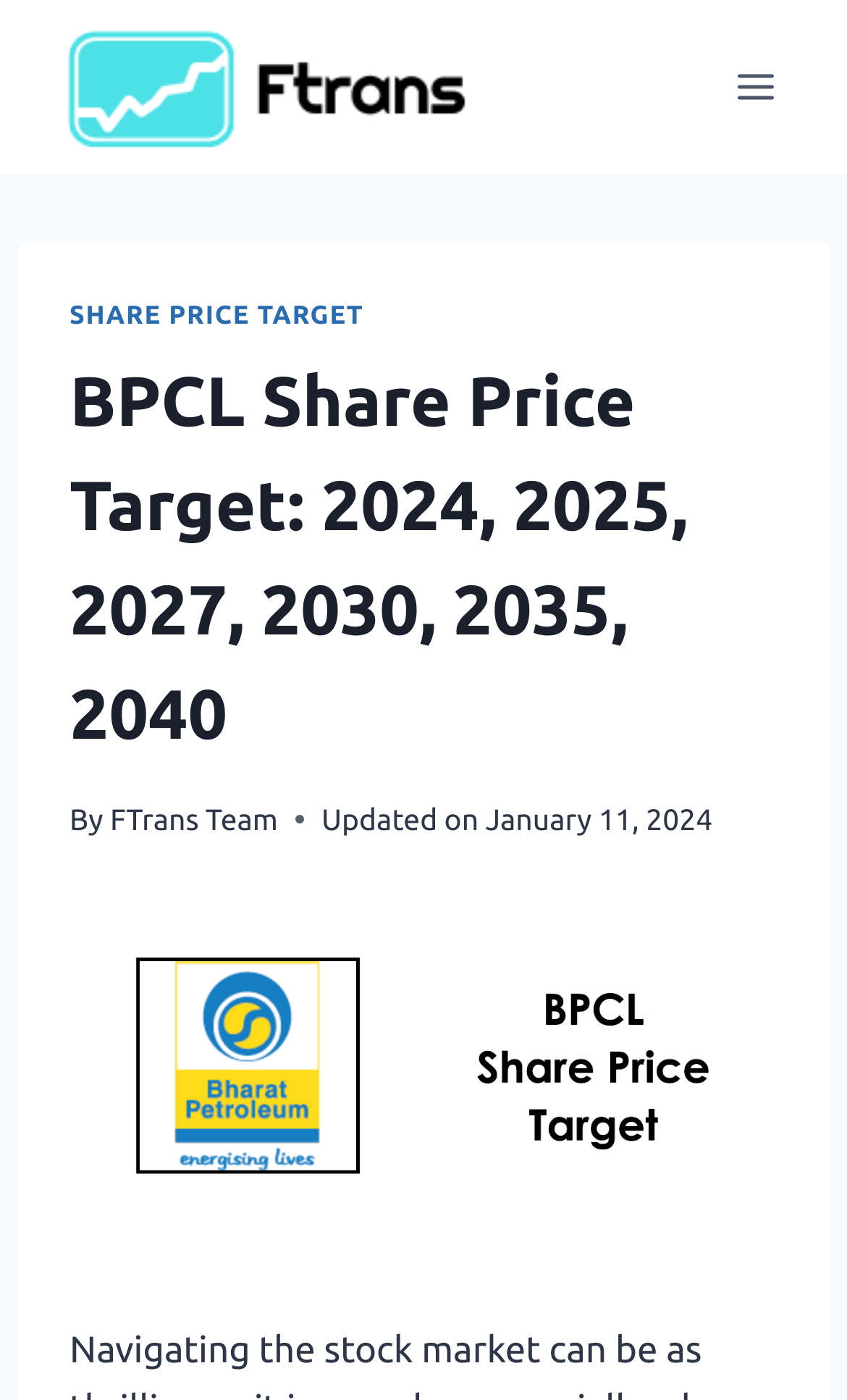Carefully examine the image and provide an in-depth answer to the question: What is the name of the team that created the content?

The name of the team that created the content is mentioned below the header section, and it is a link that says 'FTrans Team'.